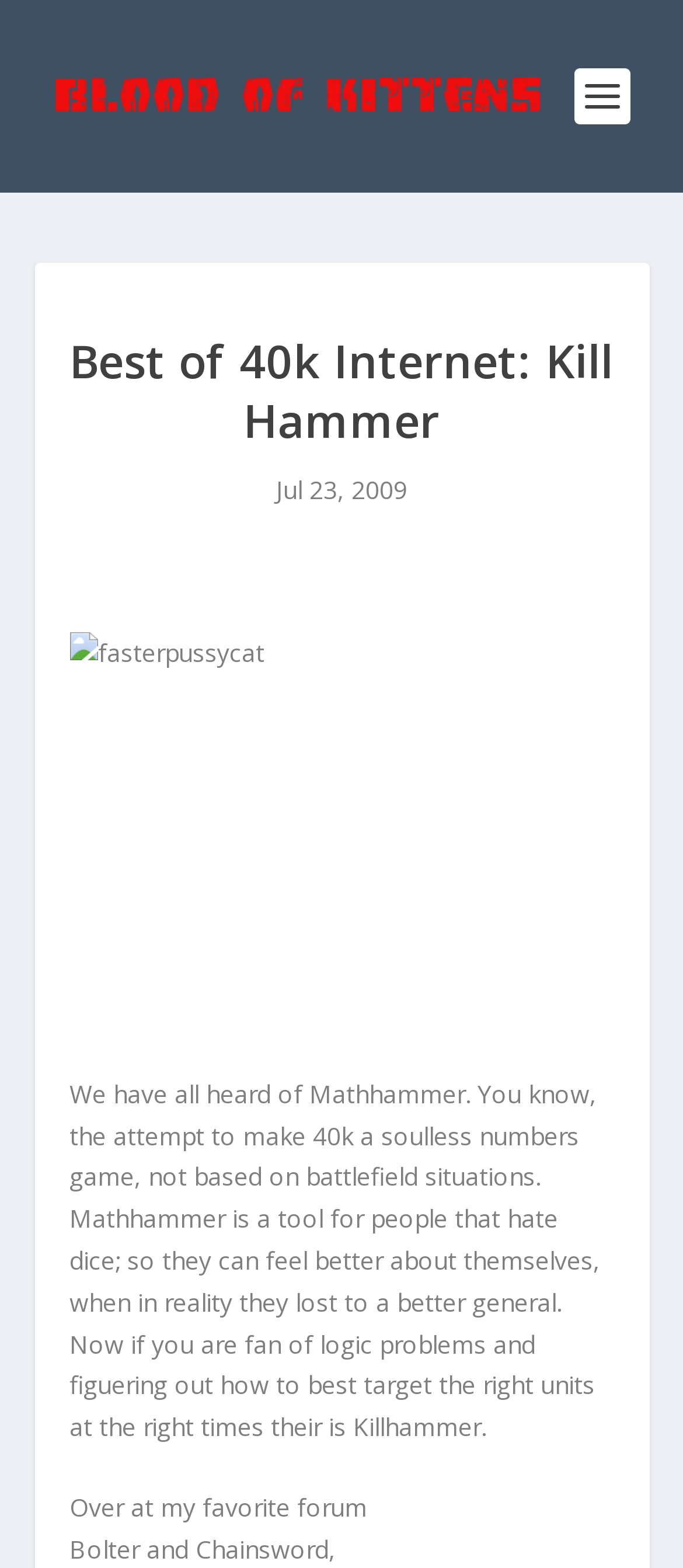Provide the bounding box for the UI element matching this description: "alt="The Blood of Kittens Network"".

[0.077, 0.034, 0.808, 0.089]